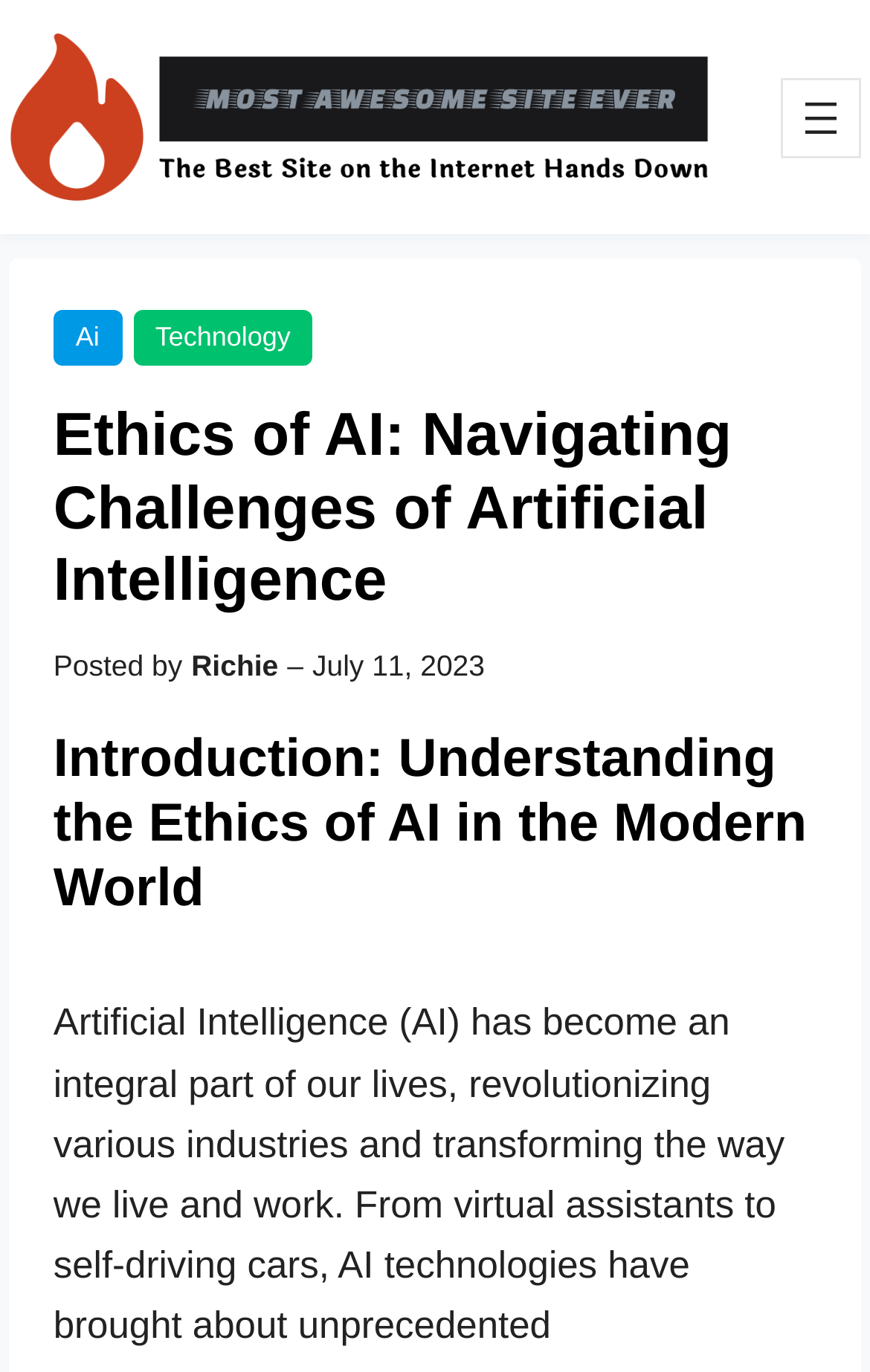Using floating point numbers between 0 and 1, provide the bounding box coordinates in the format (top-left x, top-left y, bottom-right x, bottom-right y). Locate the UI element described here: alt="Most Awesome Site Ever"

[0.01, 0.024, 0.816, 0.146]